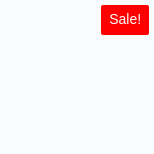Answer the following inquiry with a single word or phrase:
What is the purpose of the 'Sale!' label?

To attract attention